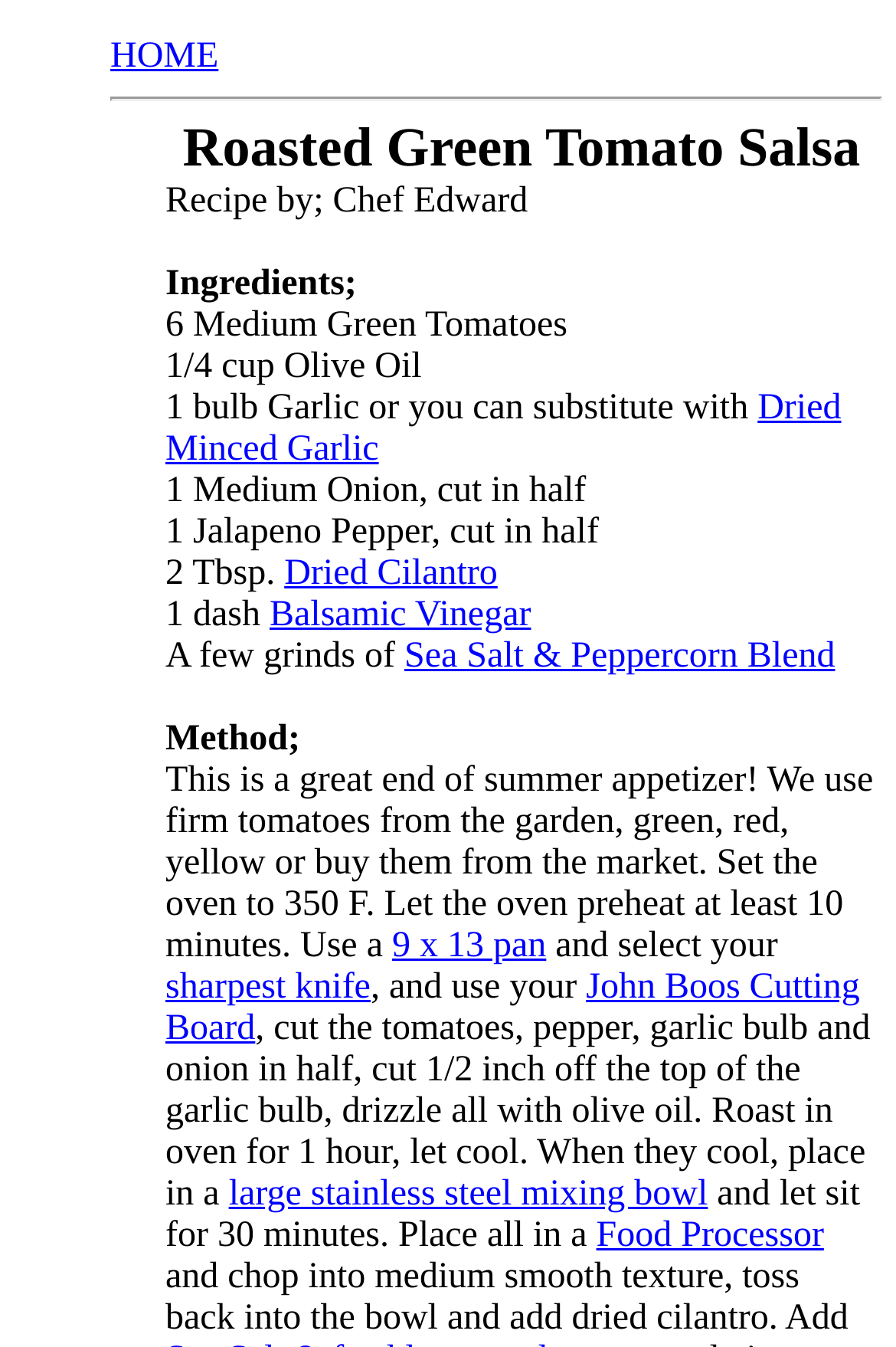Kindly provide the bounding box coordinates of the section you need to click on to fulfill the given instruction: "Learn about Sea Salt & Peppercorn Blend".

[0.451, 0.473, 0.932, 0.502]